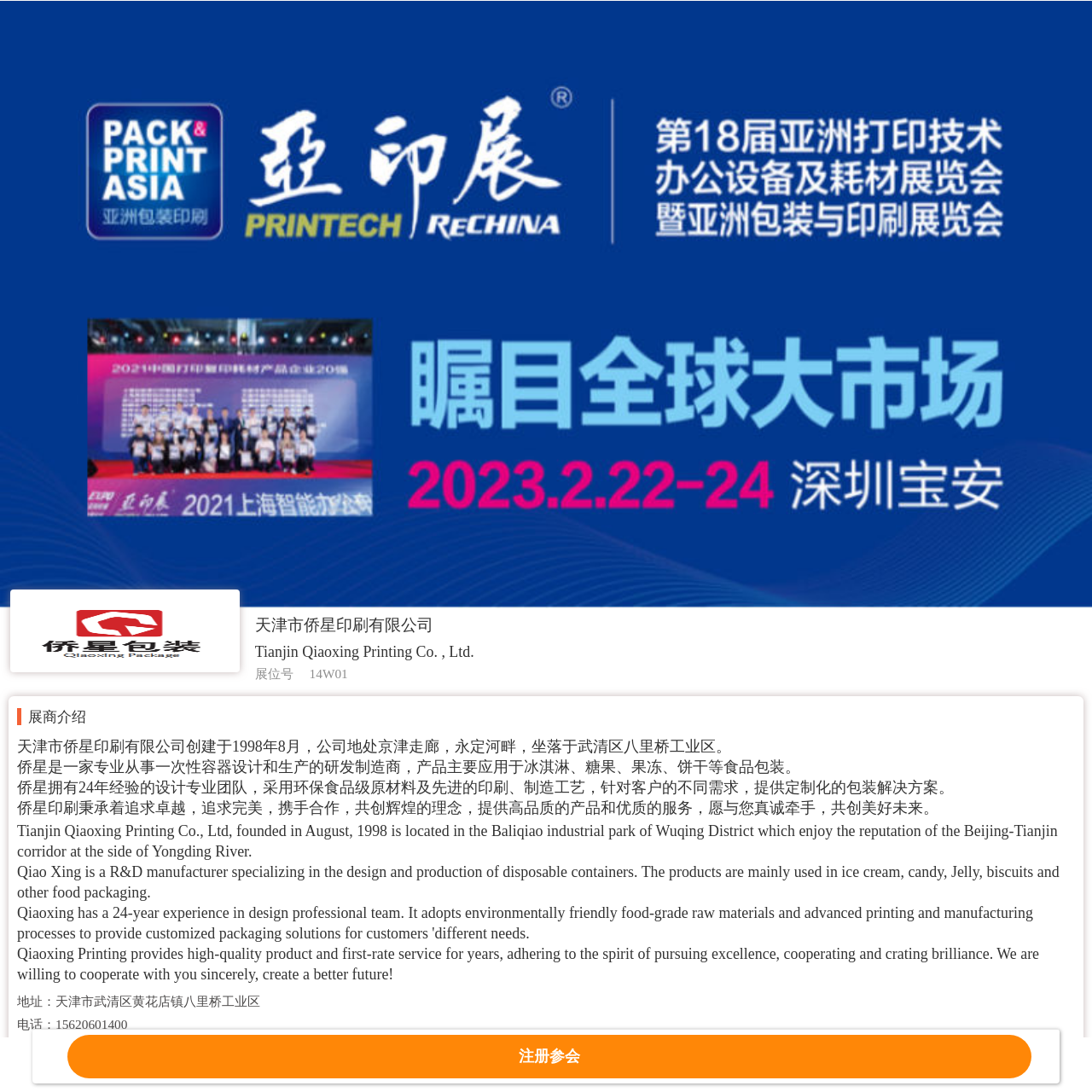Give a concise answer using one word or a phrase to the following question:
Where is the company located?

Wuqing District